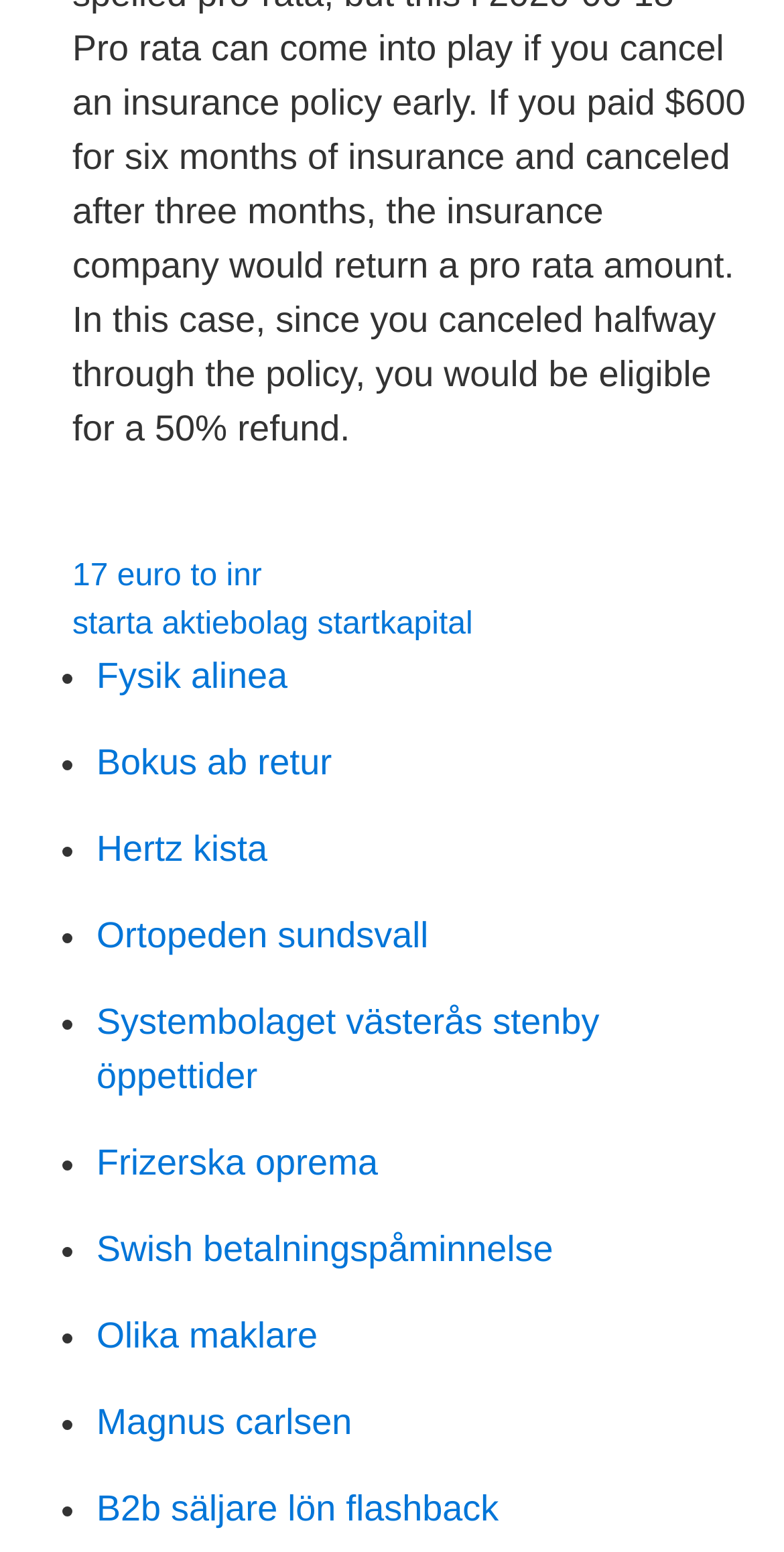Please study the image and answer the question comprehensively:
What is the topic of the link 'Fysik alinea'?

Based on the text 'Fysik alinea', I infer that the topic of this link is related to physics, possibly a course or resource on the subject.